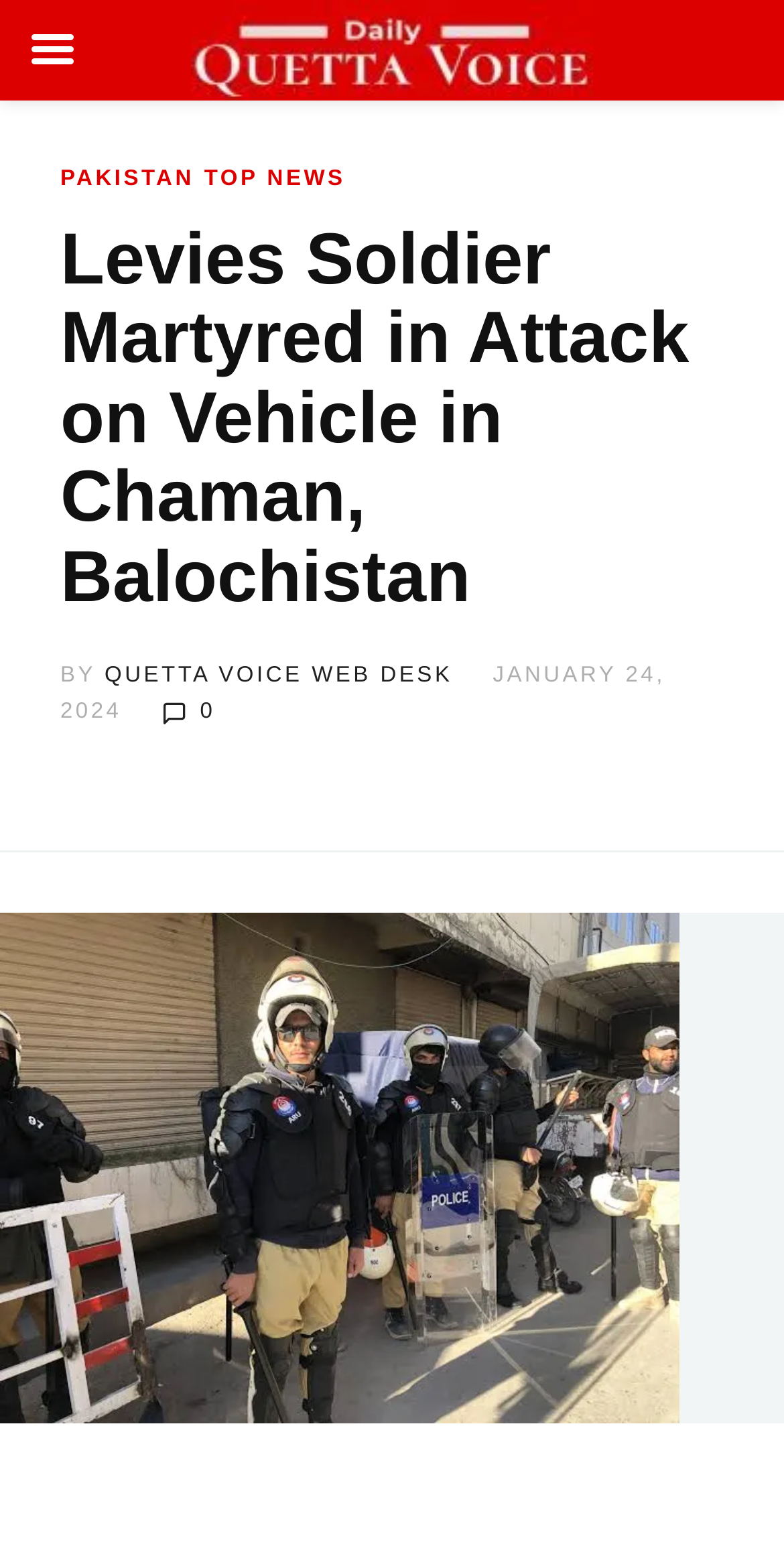What is the category of the article?
Give a detailed response to the question by analyzing the screenshot.

I found the answer by looking at the links in the header section, which categorize the article. One of the links says 'TOP NEWS', which is the category of the article.